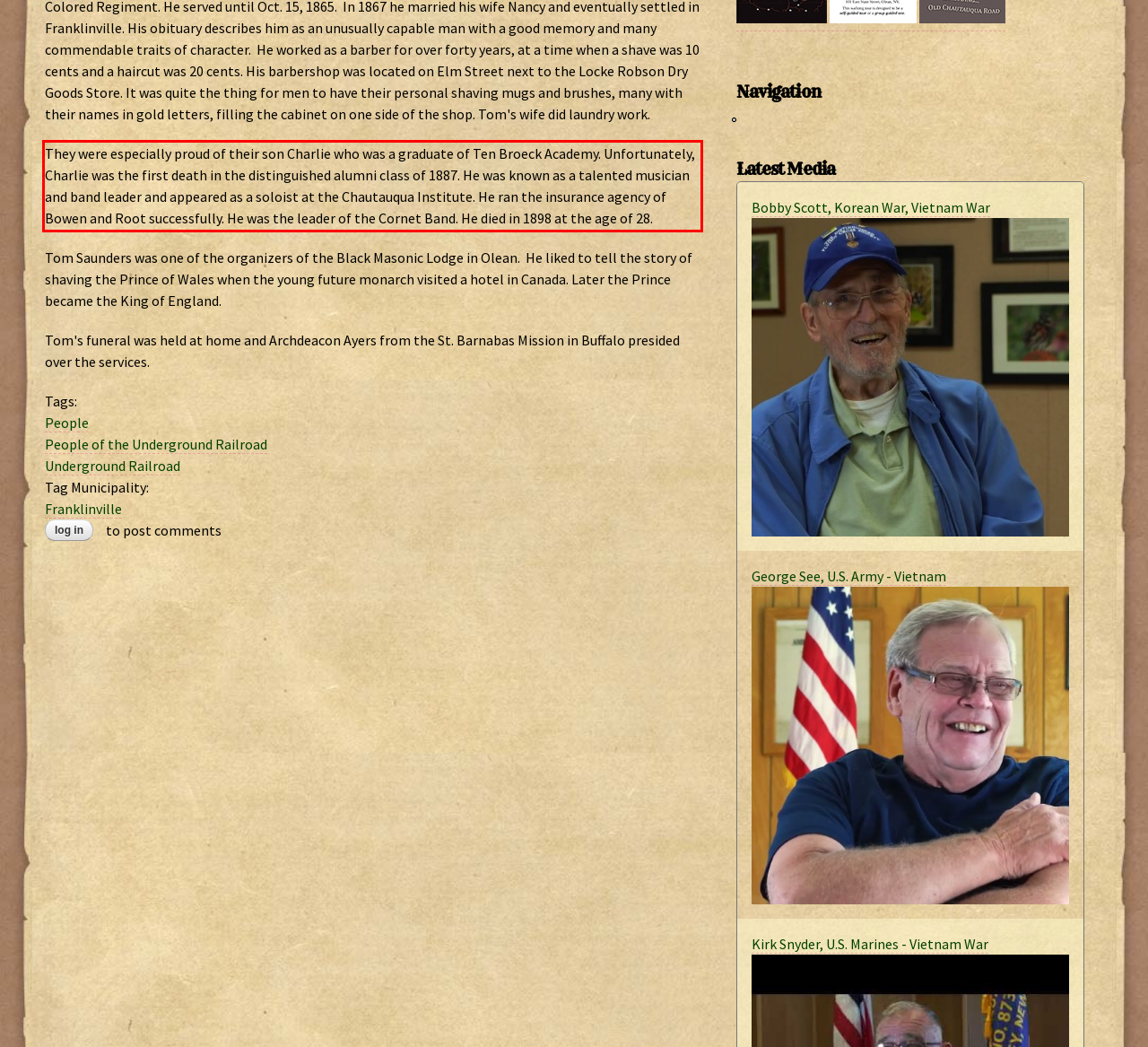Given a screenshot of a webpage with a red bounding box, extract the text content from the UI element inside the red bounding box.

They were especially proud of their son Charlie who was a graduate of Ten Broeck Academy. Unfortunately, Charlie was the first death in the distinguished alumni class of 1887. He was known as a talented musician and band leader and appeared as a soloist at the Chautauqua Institute. He ran the insurance agency of Bowen and Root successfully. He was the leader of the Cornet Band. He died in 1898 at the age of 28.